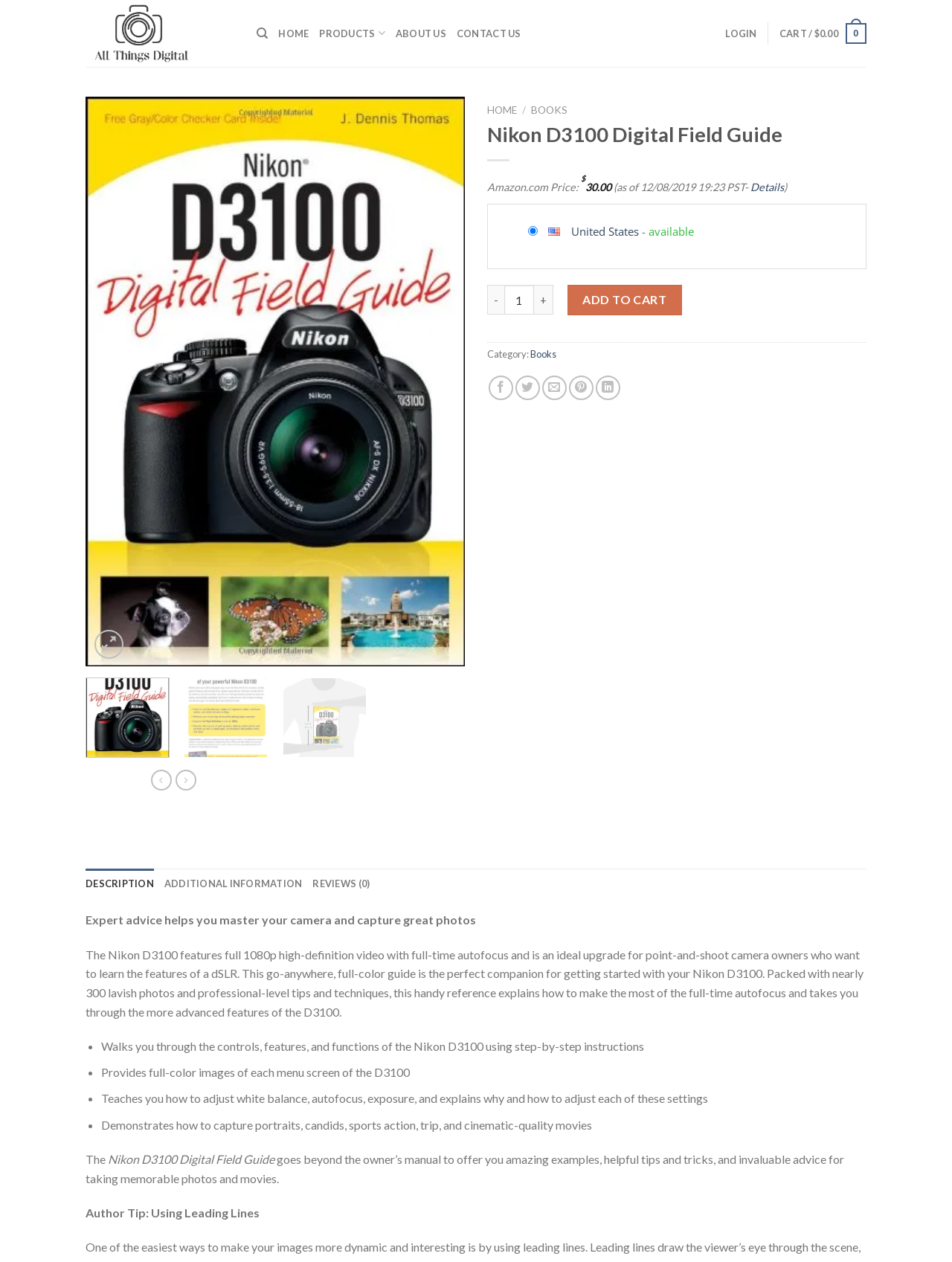Identify the bounding box coordinates of the part that should be clicked to carry out this instruction: "Go to home page".

[0.292, 0.015, 0.325, 0.038]